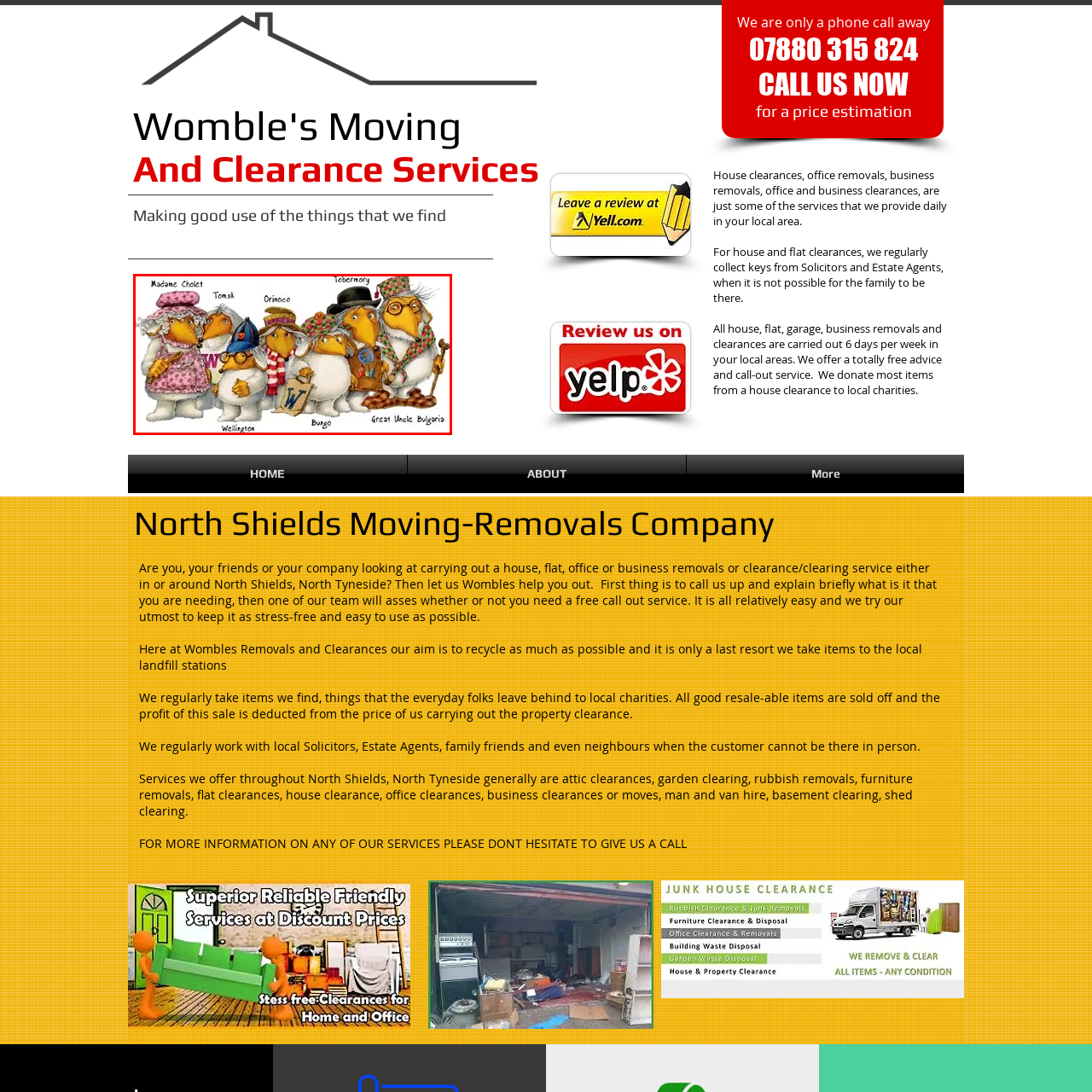Provide a comprehensive description of the image highlighted by the red bounding box.

The image features a colorful group of animated characters known as the Wombles, who are beloved figures from children's literature and television. Standing together, they each showcase unique attire that reflects their individual personalities. From left to right, we see Madame Cholet in a pink dress, Toadstool in a blue cap, Orinoco sporting a striped scarf, Tobermory with a traditional hat, Wellington in a blue beret, Bungo carrying a bag, and the elder Great Uncle Bulgaria adorned in a patterned hat. The Wombles are known for their mission to clean up the environment and utilize unwanted items, exemplifying themes of resourcefulness and teamwork.